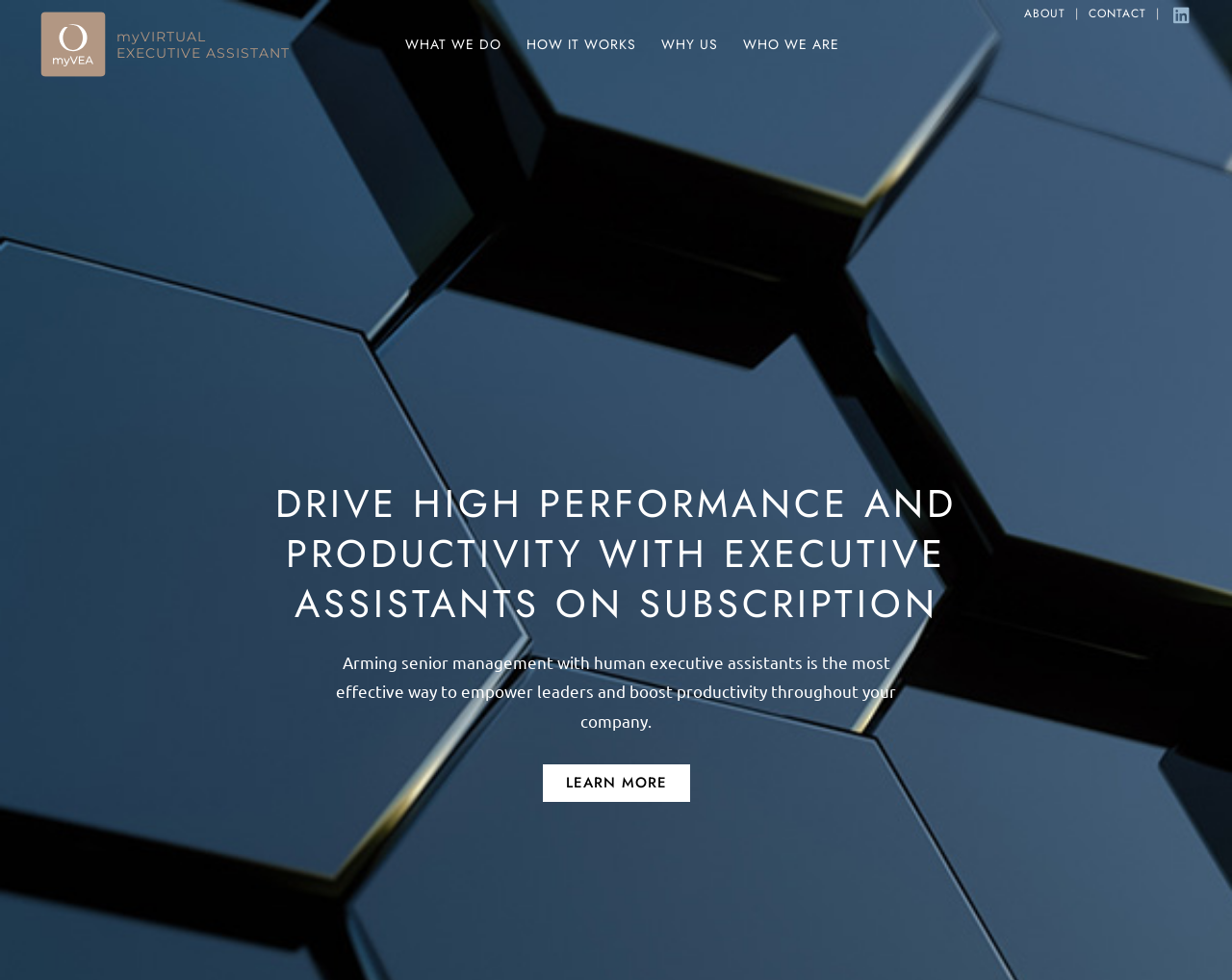Specify the bounding box coordinates of the area to click in order to execute this command: 'read about who we are'. The coordinates should consist of four float numbers ranging from 0 to 1, and should be formatted as [left, top, right, bottom].

[0.601, 0.028, 0.684, 0.063]